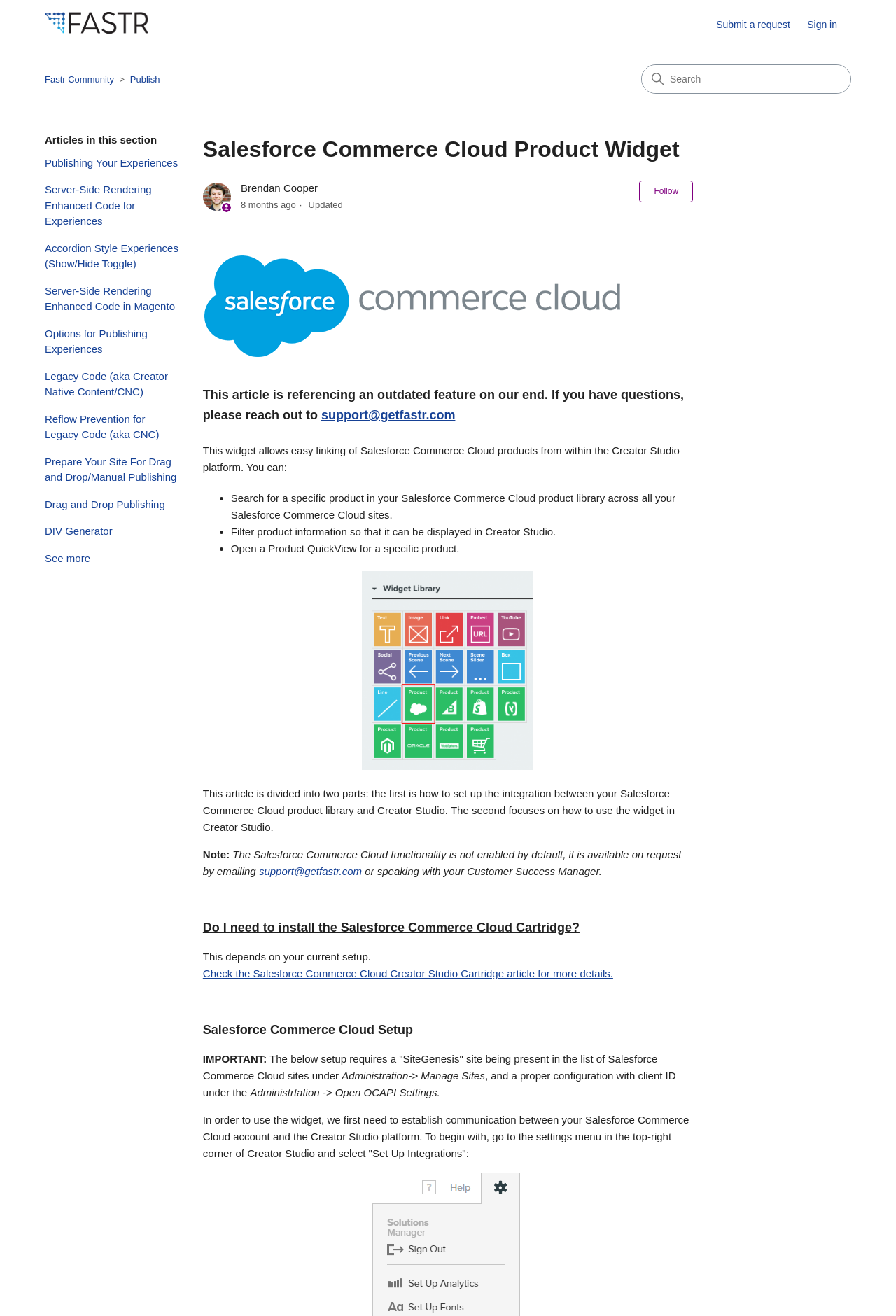Elaborate on the different components and information displayed on the webpage.

This webpage is a help center article about the Salesforce Commerce Cloud Product Widget in the Fastr Community. At the top, there is a navigation bar with links to the Fastr Community Help Center home page, a submit a request button, and a sign-in button. Below the navigation bar, there is a list of menu items, including Fastr Community and Publish.

The main content of the article is divided into sections. The first section has a heading "Salesforce Commerce Cloud Product Widget" and an image of a user, Brendan Cooper, who is a team member. Below the heading, there is a description of the article, which is outdated and refers to an old feature. The article advises users to reach out to support@getfastr.com for questions.

The article then explains the functionality of the Salesforce Commerce Cloud Product Widget, which allows easy linking of products from within the Creator Studio platform. The widget enables users to search for specific products, filter product information, and open a Product QuickView. There are several bullet points and images throughout the article to illustrate the process.

The article is divided into two parts: the first part explains how to set up the integration between the Salesforce Commerce Cloud product library and Creator Studio, and the second part focuses on how to use the widget in Creator Studio. There are several sections with headings, including "Note" and "Salesforce Commerce Cloud Setup", which provide additional information and instructions.

Throughout the article, there are links to other related articles and resources, such as the Salesforce Commerce Cloud Creator Studio Cartridge article. The article also includes several images, including a screenshot of the widget in action. Overall, the article provides detailed instructions and explanations for using the Salesforce Commerce Cloud Product Widget in the Fastr Community.